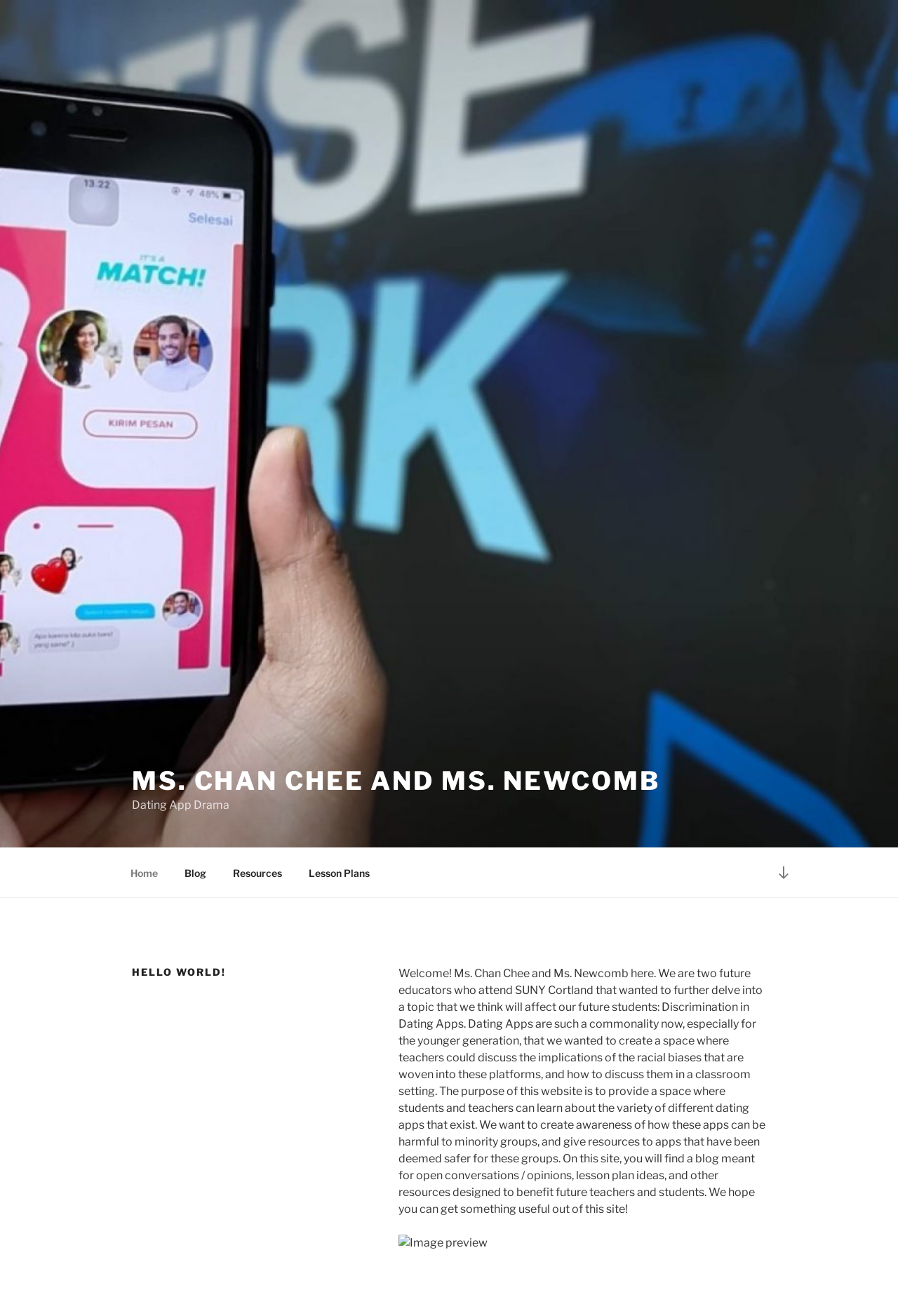Provide the bounding box coordinates of the HTML element this sentence describes: "aria-label="Instagram Social Icon"". The bounding box coordinates consist of four float numbers between 0 and 1, i.e., [left, top, right, bottom].

None